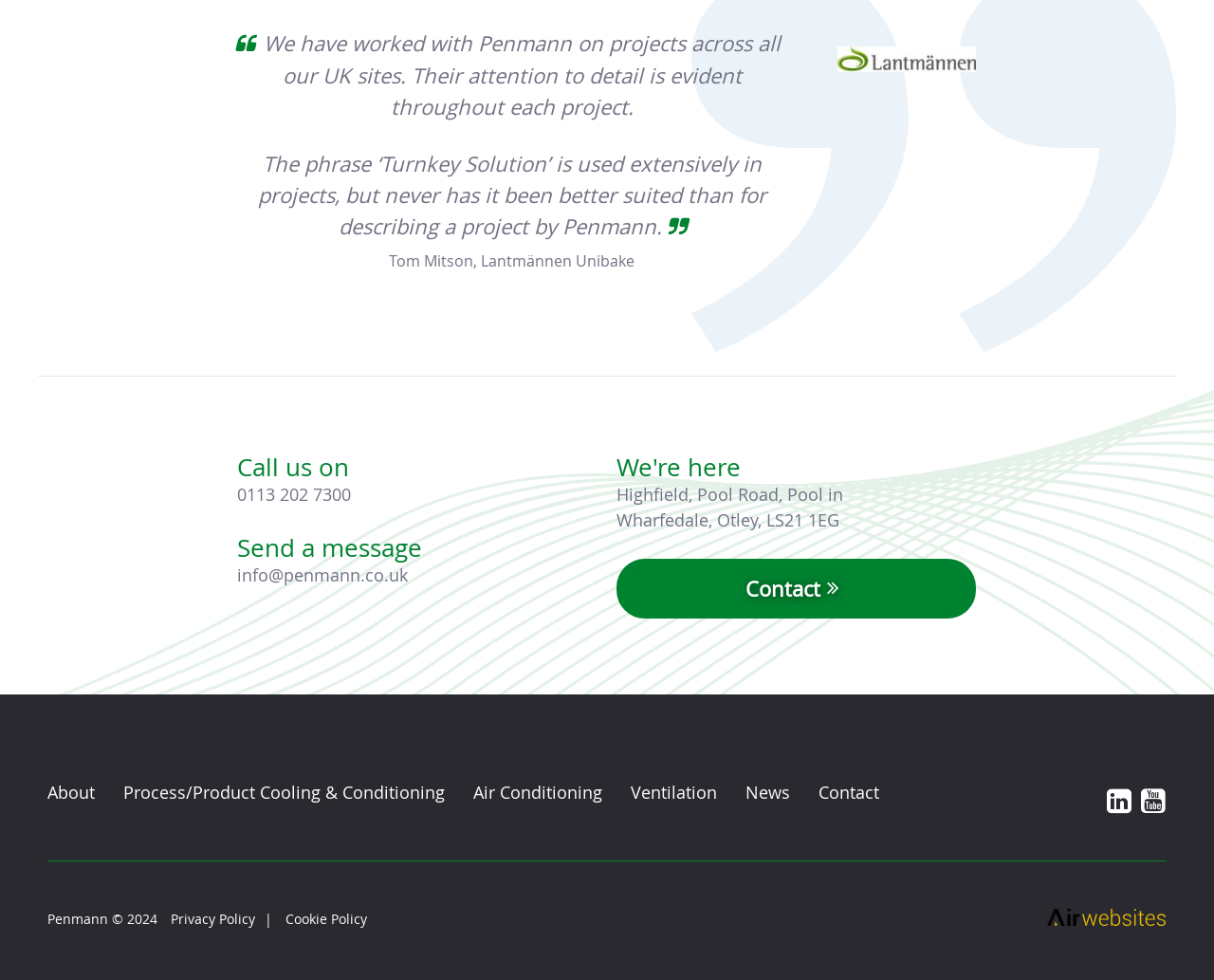Locate the bounding box coordinates of the region to be clicked to comply with the following instruction: "View 'Process/Product Cooling & Conditioning'". The coordinates must be four float numbers between 0 and 1, in the form [left, top, right, bottom].

[0.102, 0.796, 0.366, 0.822]